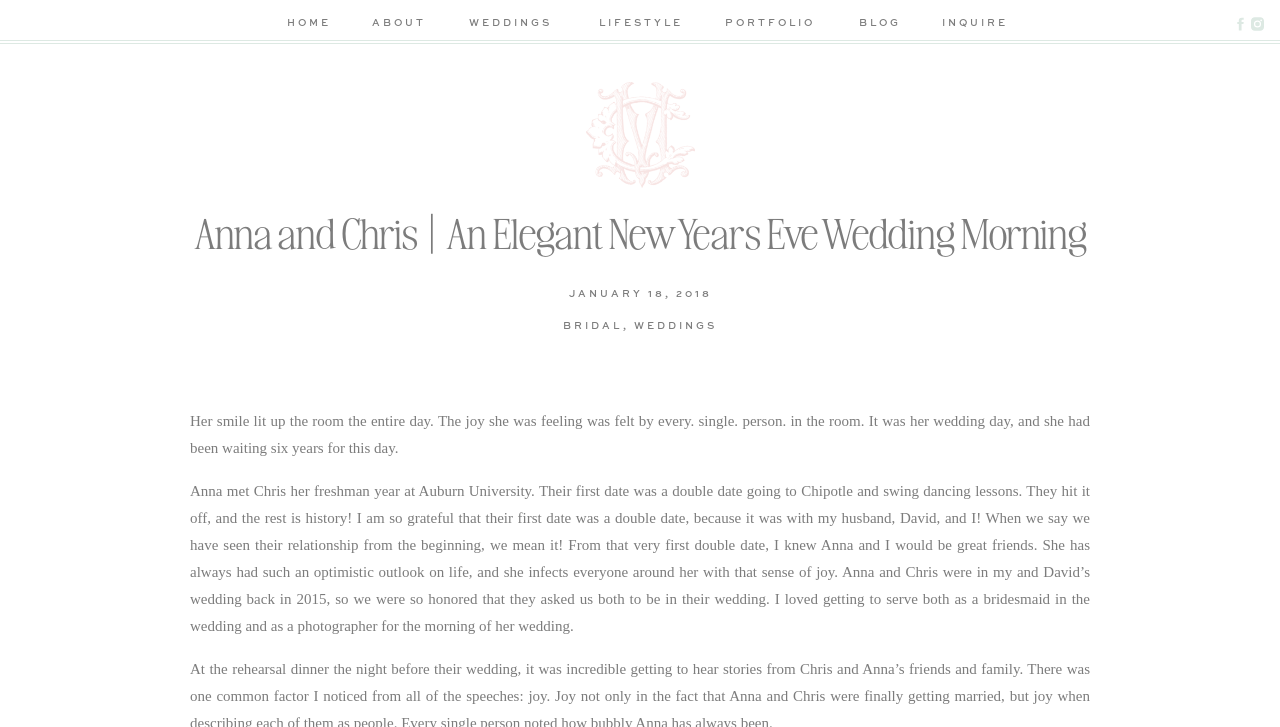Create a detailed summary of all the visual and textual information on the webpage.

The webpage appears to be a wedding photography blog, specifically showcasing the wedding of Anna and Chris. At the top of the page, there is a navigation menu with six links: "HOME", "ABOUT", "WEDDINGS", "LIFESTYLE", "PORTFOLIO", and "BLOG", each with a corresponding image. Below the navigation menu, there is a large heading that reads "Anna and Chris | An Elegant New Years Eve Wedding Morning".

The main content of the page is divided into sections, with headings that describe the content. The first section has a heading "BRIDAL, WEDDINGS" with two links underneath: "BRIDAL" and "WEDDINGS". The next section has a heading with the date "JANUARY 18, 2018".

The main article begins with a descriptive paragraph about the bride's smile and joy on her wedding day. This is followed by a longer paragraph that tells the story of how Anna and Chris met, their relationship, and the photographer's personal connection to the couple. The text is written in a friendly and conversational tone, with a focus on the emotional and personal aspects of the wedding.

Throughout the page, there are no visible images, but there are several image links in the navigation menu and elsewhere on the page. The overall layout is clean and easy to read, with clear headings and concise text.